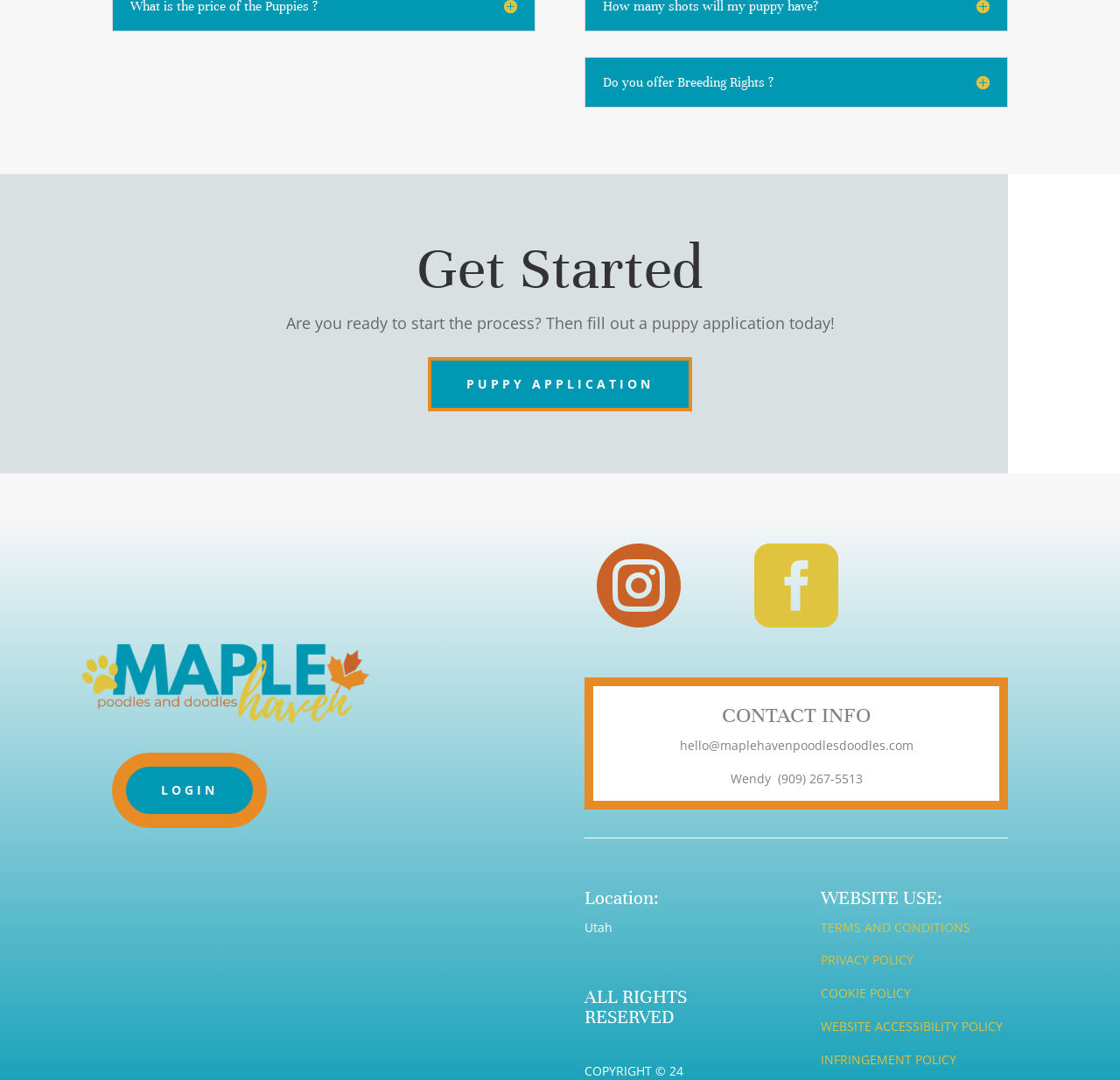Answer the question with a single word or phrase: 
What is the location?

Utah